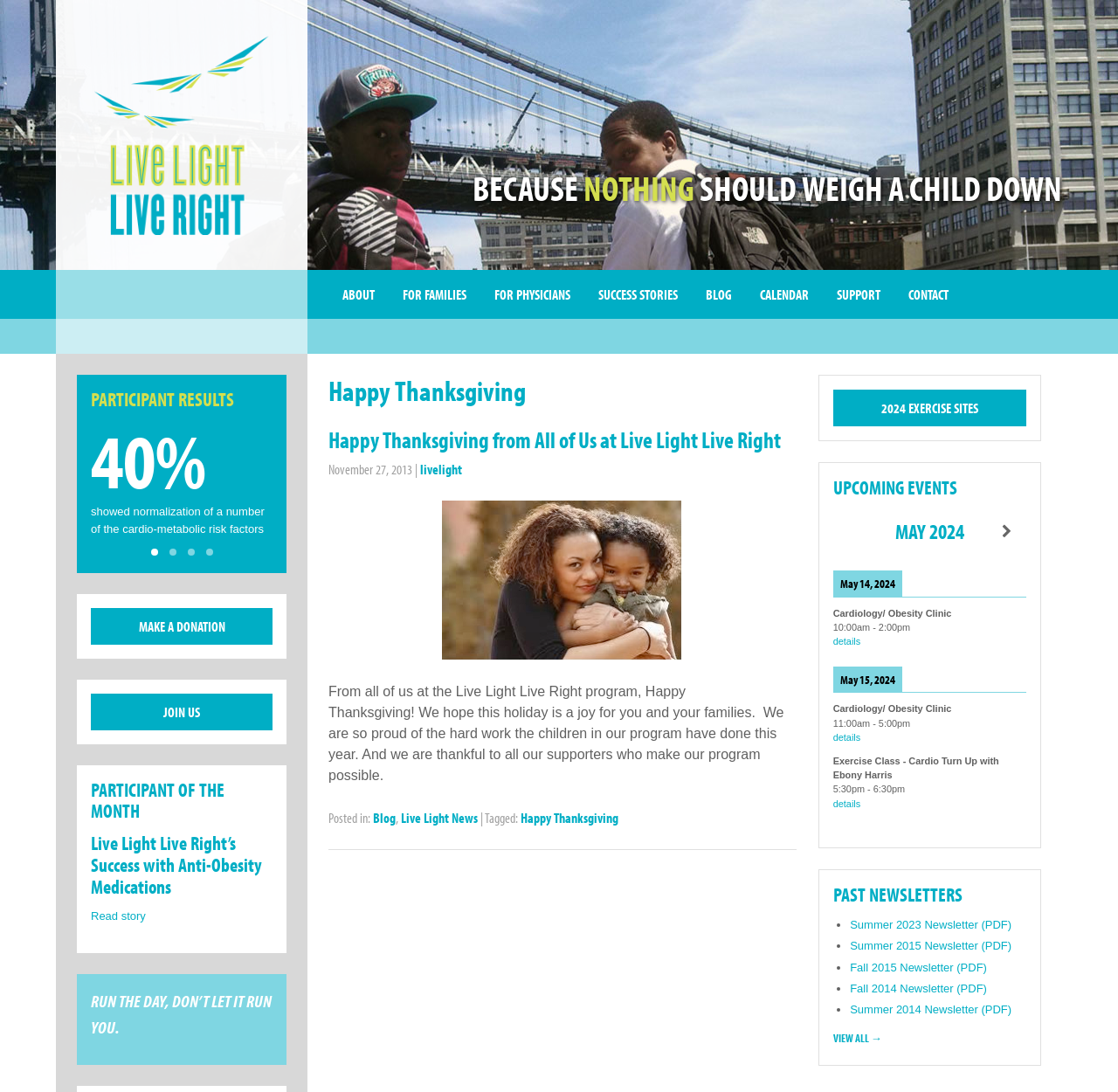Using the provided element description: "Happy Thanksgiving", identify the bounding box coordinates. The coordinates should be four floats between 0 and 1 in the order [left, top, right, bottom].

[0.466, 0.74, 0.553, 0.756]